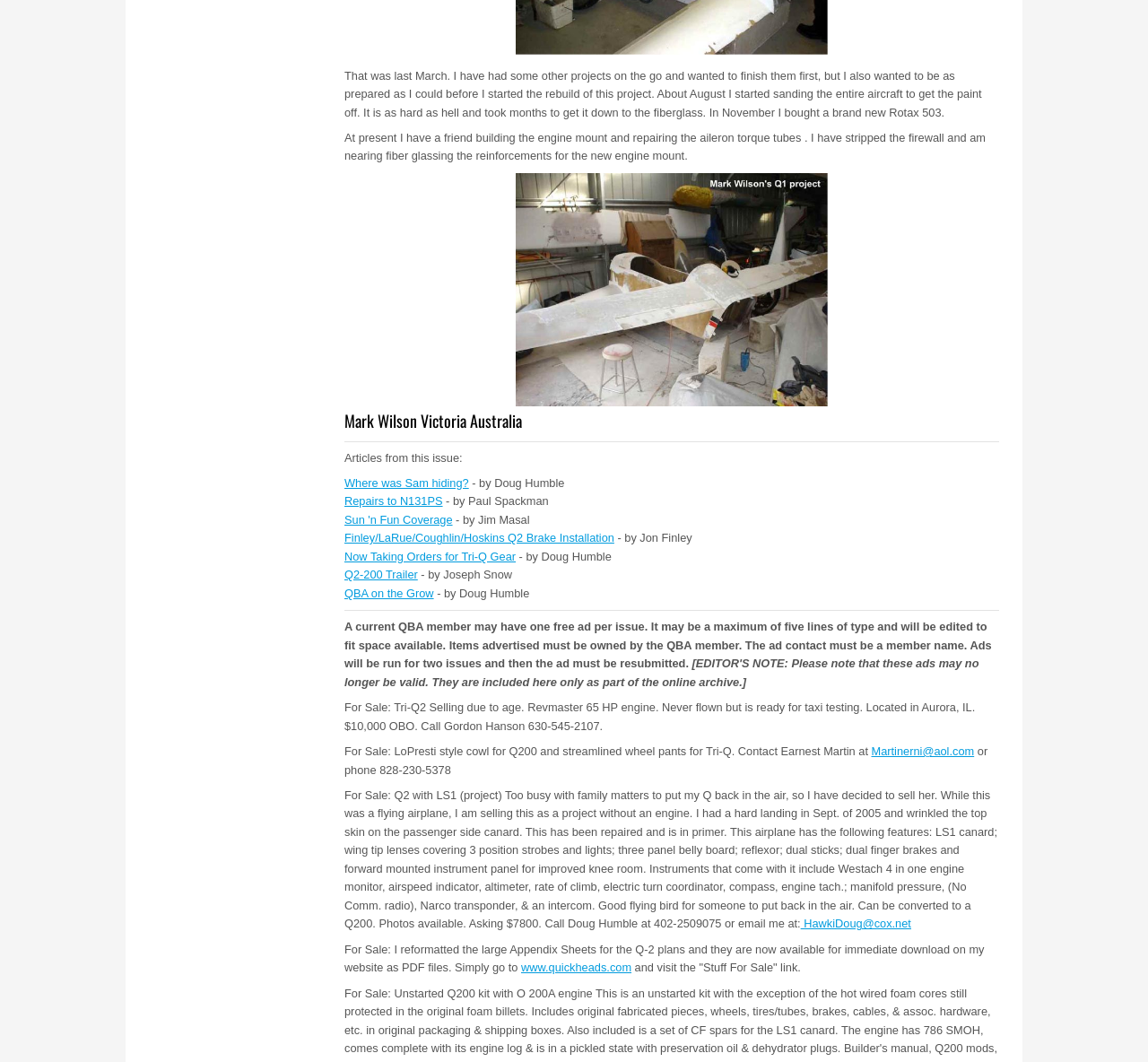Find the bounding box coordinates of the clickable area that will achieve the following instruction: "Contact Earnest Martin via email".

[0.759, 0.701, 0.849, 0.714]